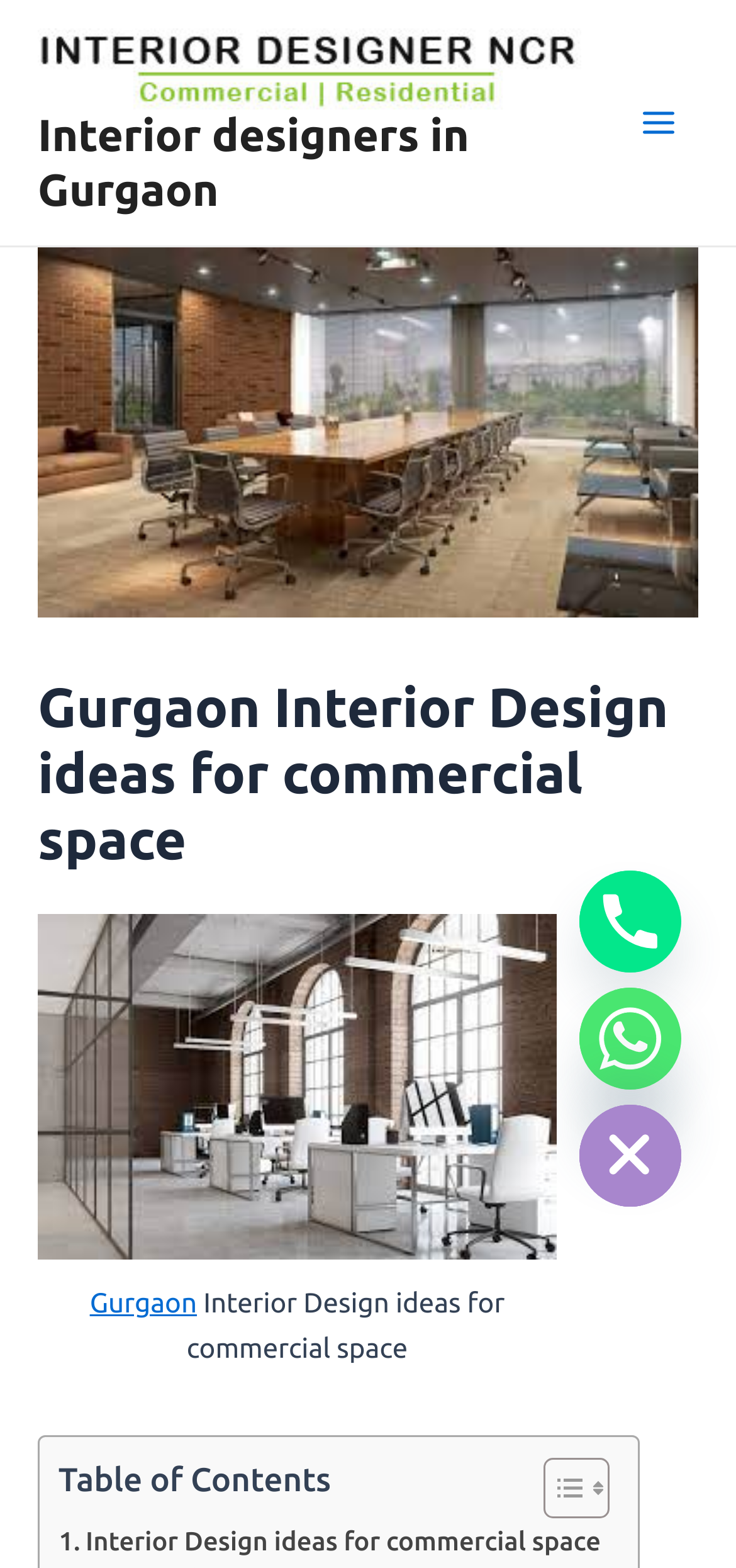Provide your answer in a single word or phrase: 
What type of images are displayed on this webpage?

Interior design images